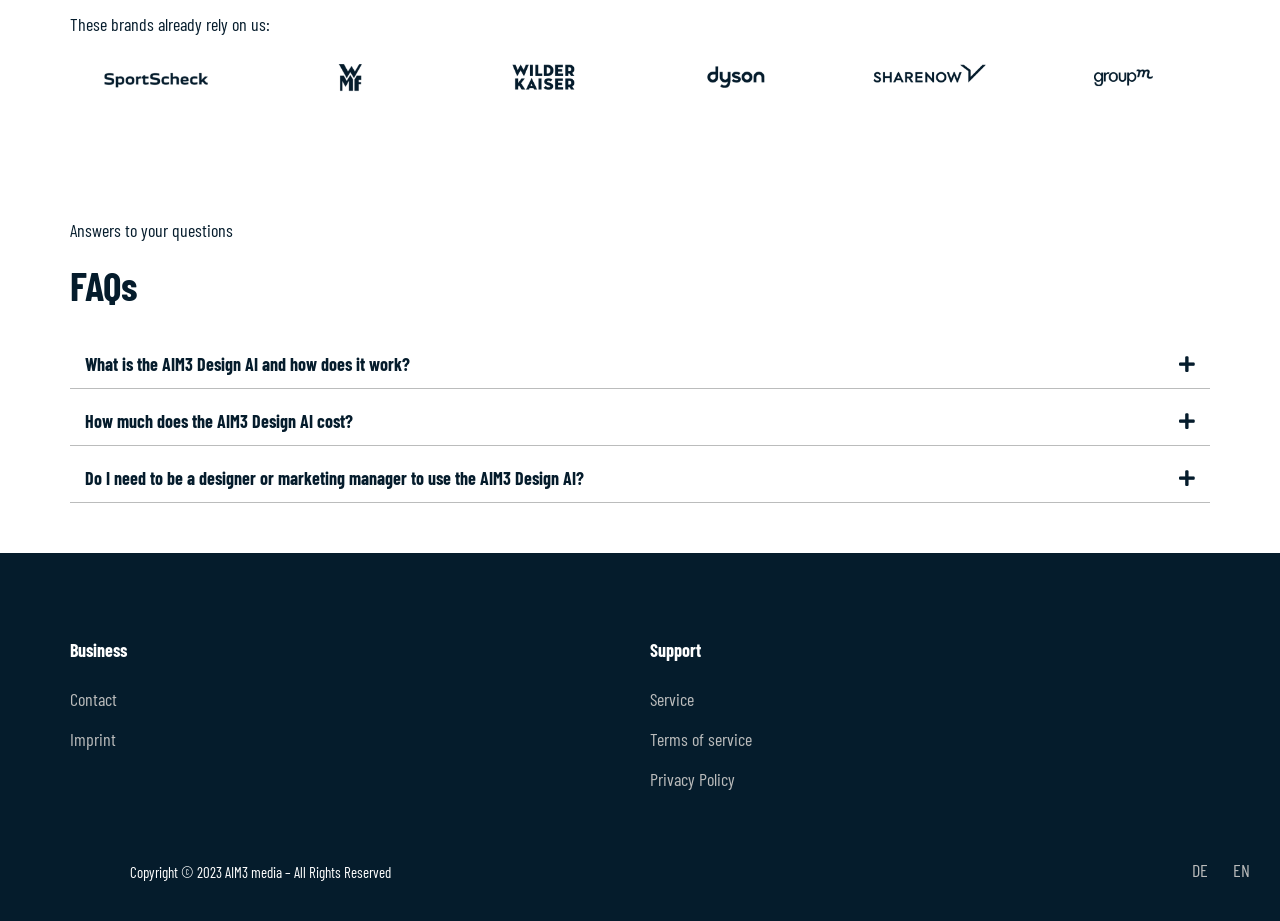Give a short answer to this question using one word or a phrase:
What is the first FAQ question?

What is the AIM3 Design AI and how does it work?